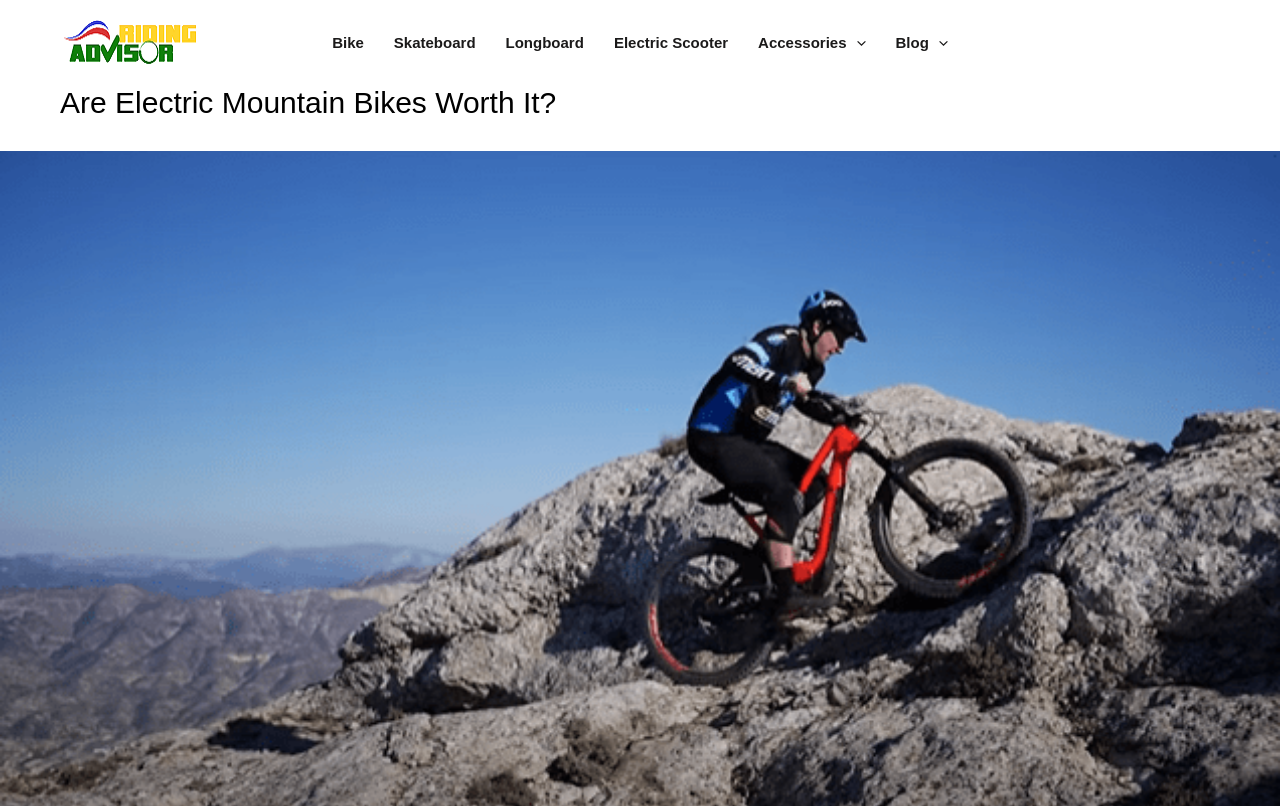Create an elaborate caption for the webpage.

The webpage is about electric mountain bikes, with a focus on their worthiness. At the top left, there is a logo of "Riding Advisor" accompanied by a link to the website. Below the logo, there is a navigation menu that spans across the top of the page, containing links to different categories such as "Bike", "Skateboard", "Longboard", "Electric Scooter", and "Accessories". The "Accessories" and "Blog" links have dropdown menus, indicated by a toggle icon.

The main content of the page is headed by a title "Are Electric Mountain Bikes Worth It?", which is prominently displayed in the middle of the page. The title is followed by a descriptive text that discusses the benefits of electric mountain bikes, mentioning that they are eco-friendly and cost-effective.